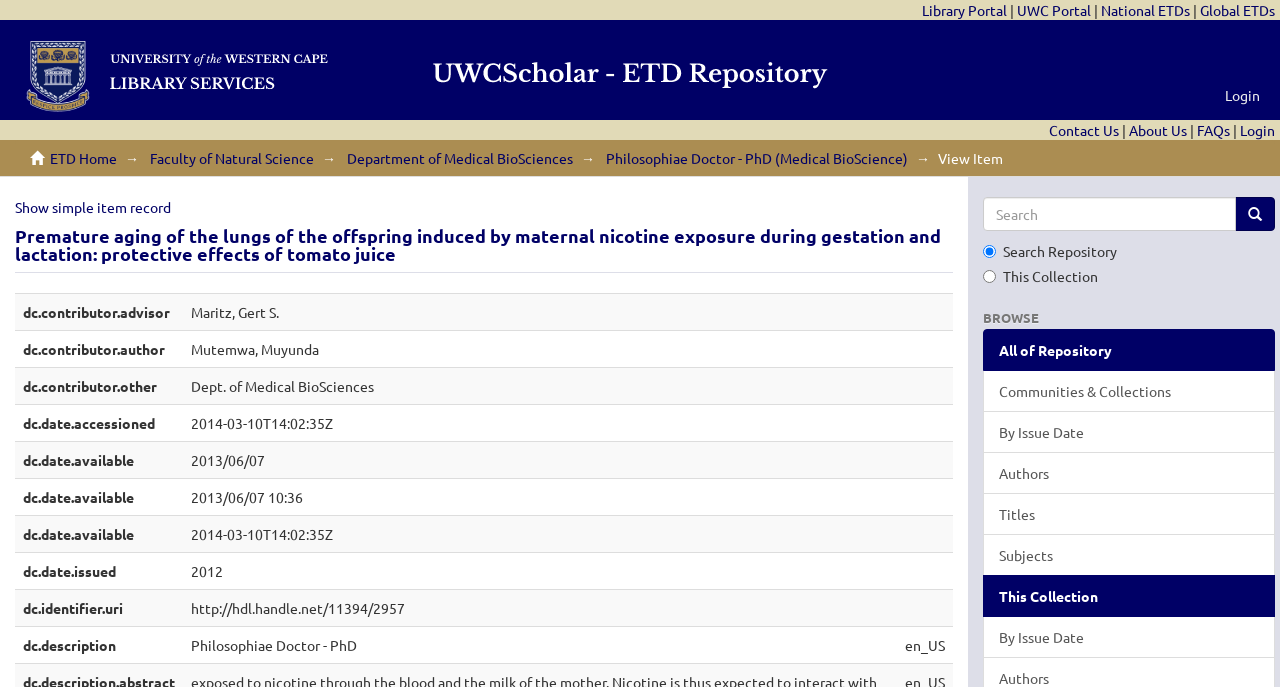Identify the bounding box coordinates for the element you need to click to achieve the following task: "View item details". The coordinates must be four float values ranging from 0 to 1, formatted as [left, top, right, bottom].

[0.733, 0.217, 0.784, 0.243]